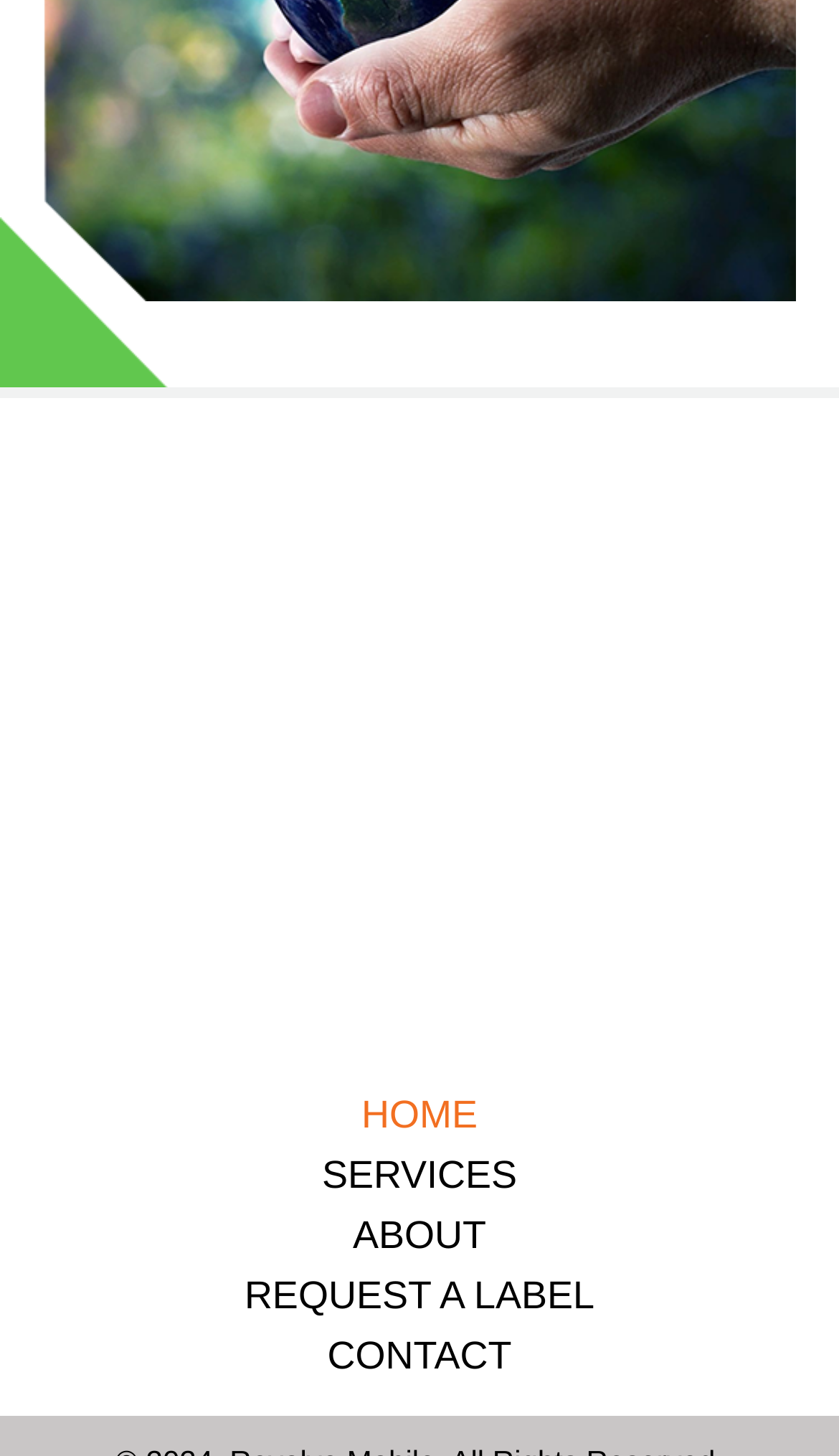Please answer the following question using a single word or phrase: 
What is the position of the evolve image on the webpage?

top